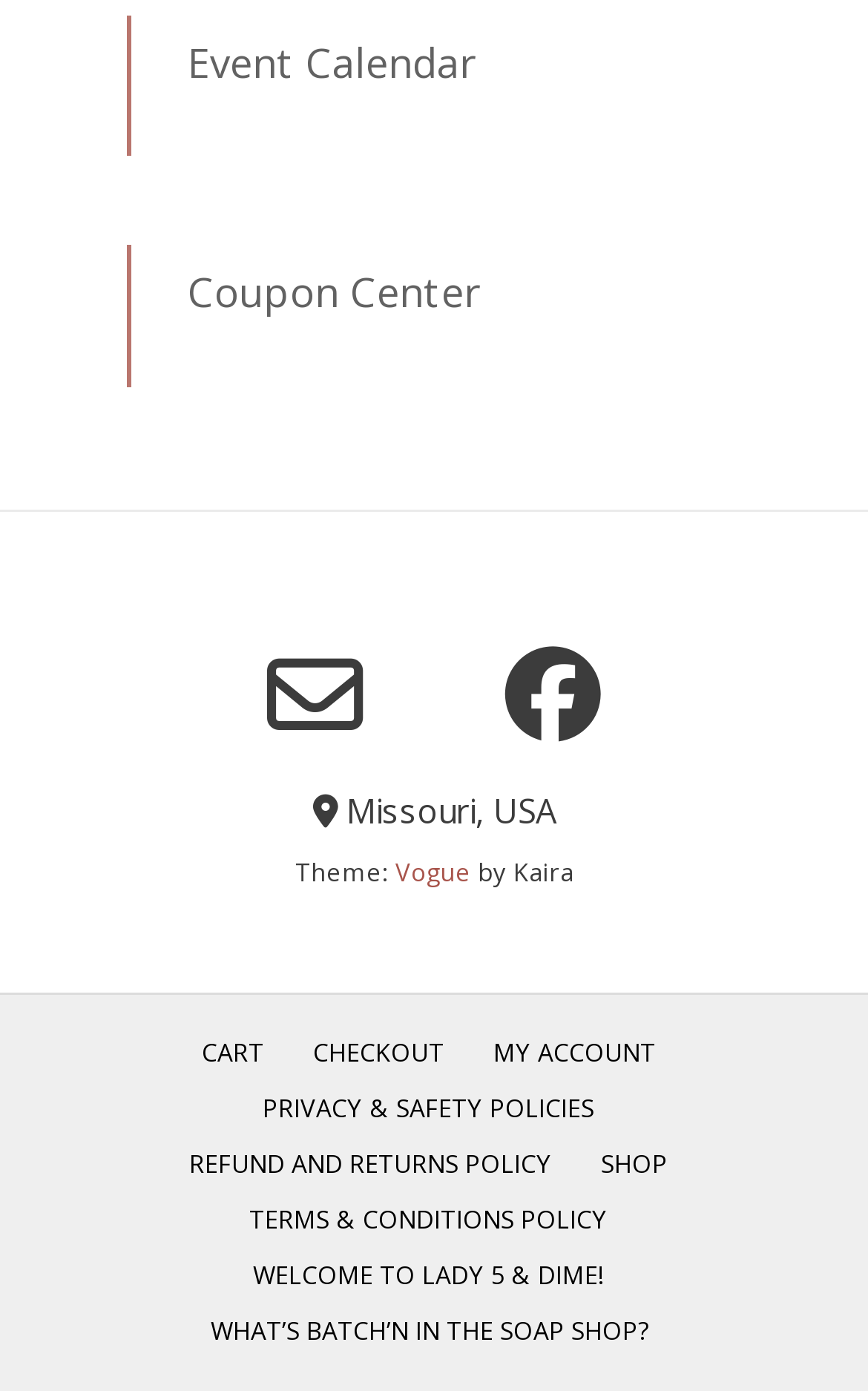From the image, can you give a detailed response to the question below:
What type of content is available in the 'SHOP' section?

I made an educated guess about the type of content available in the 'SHOP' section by looking at the context of the website, which appears to be a soap shop, and the adjacent link element with the text 'WHAT’S BATCH’N IN THE SOAP SHOP?', which suggests that the 'SHOP' section is related to soap products.